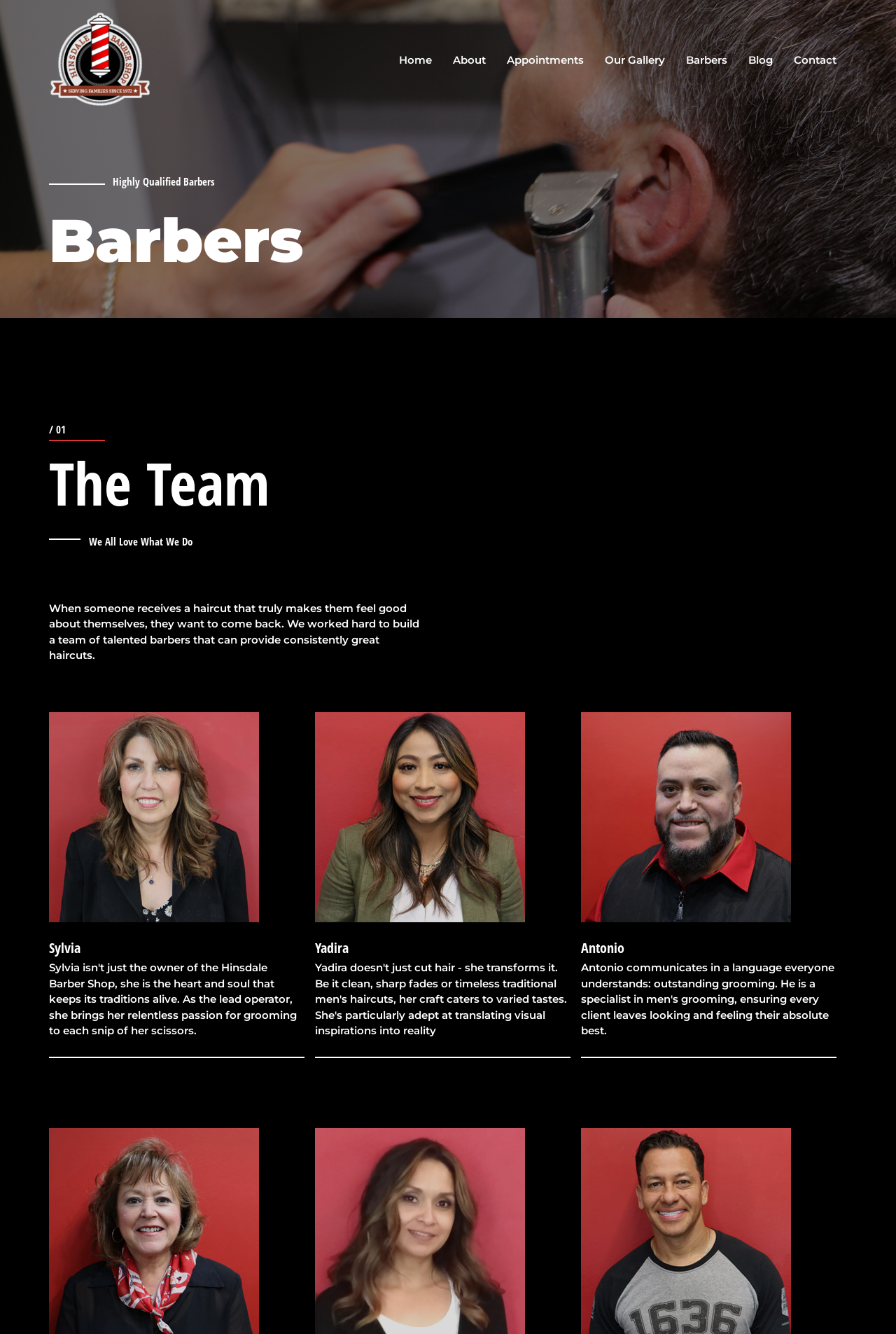Generate a thorough explanation of the webpage's elements.

The webpage is about a barber shop, specifically showcasing its team of barbers. At the top left, there is a logo of the shop, "Hinsdale Barber Shop", accompanied by an image. Below the logo, there is a navigation menu with links to different sections of the website, including "Home", "About", "Appointments", "Our Gallery", "Barbers", "Blog", and "Contact".

The main content of the page is divided into sections, with headings and images of the barbers. The first section has a heading "Highly Qualified Barbers" and a subheading "Barbers". Below this, there is a paragraph of text that describes the importance of finding a good barber. 

To the right of this text, there are three sections, each featuring a barber. Each section has a heading with the barber's name, "Sylvia", "Yadira", and "Antonio", respectively, and an image of the barber. The sections are arranged horizontally, with Sylvia's section on the left, Yadira's in the middle, and Antonio's on the right.

The overall layout of the page is organized, with clear headings and concise text, making it easy to navigate and find information about the barbers.